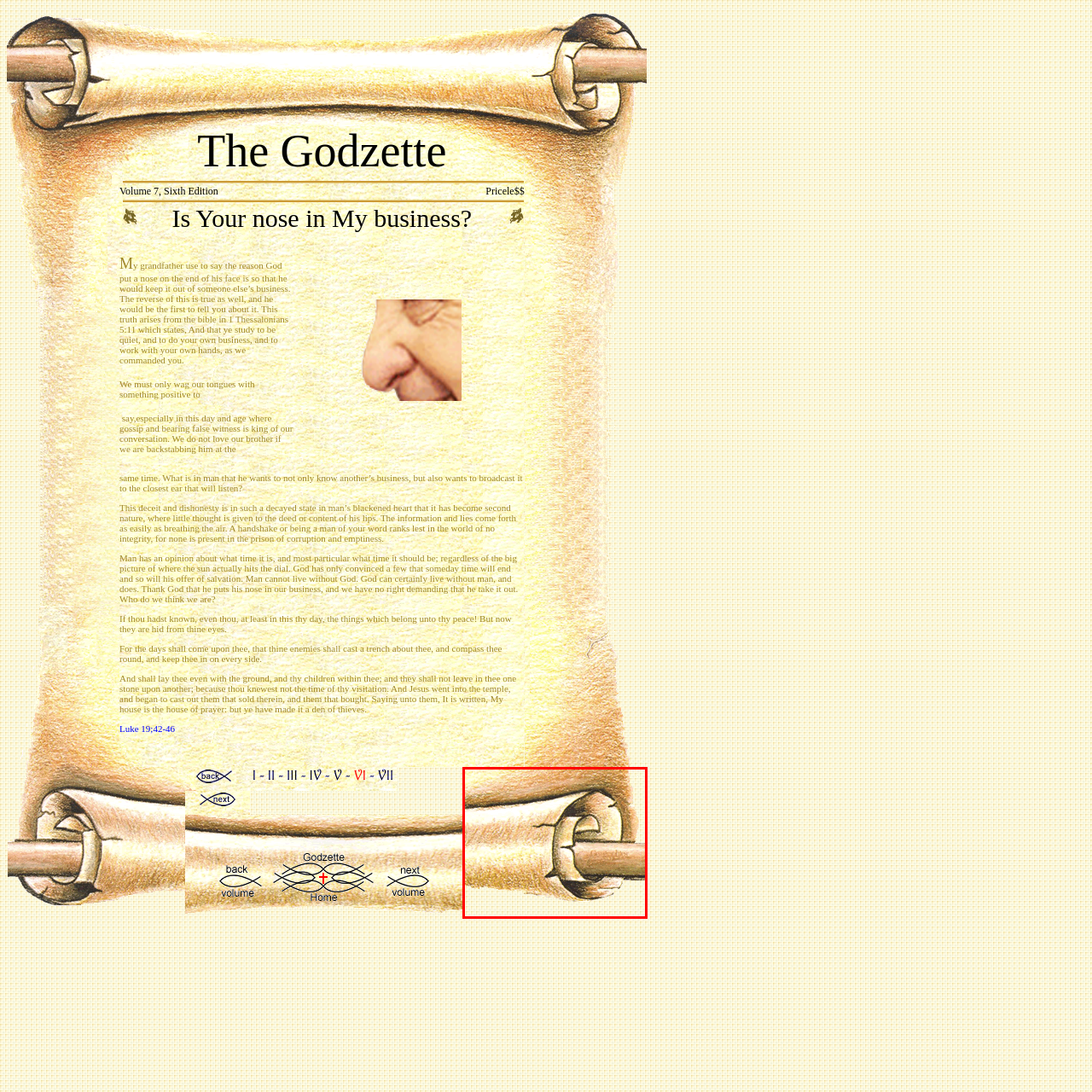What is visible on the scroll?
Inspect the image inside the red bounding box and answer the question with as much detail as you can.

The caption highlights that the intricate details of its scrolling mechanism are visible, emphasizing the craftsmanship involved in its creation.